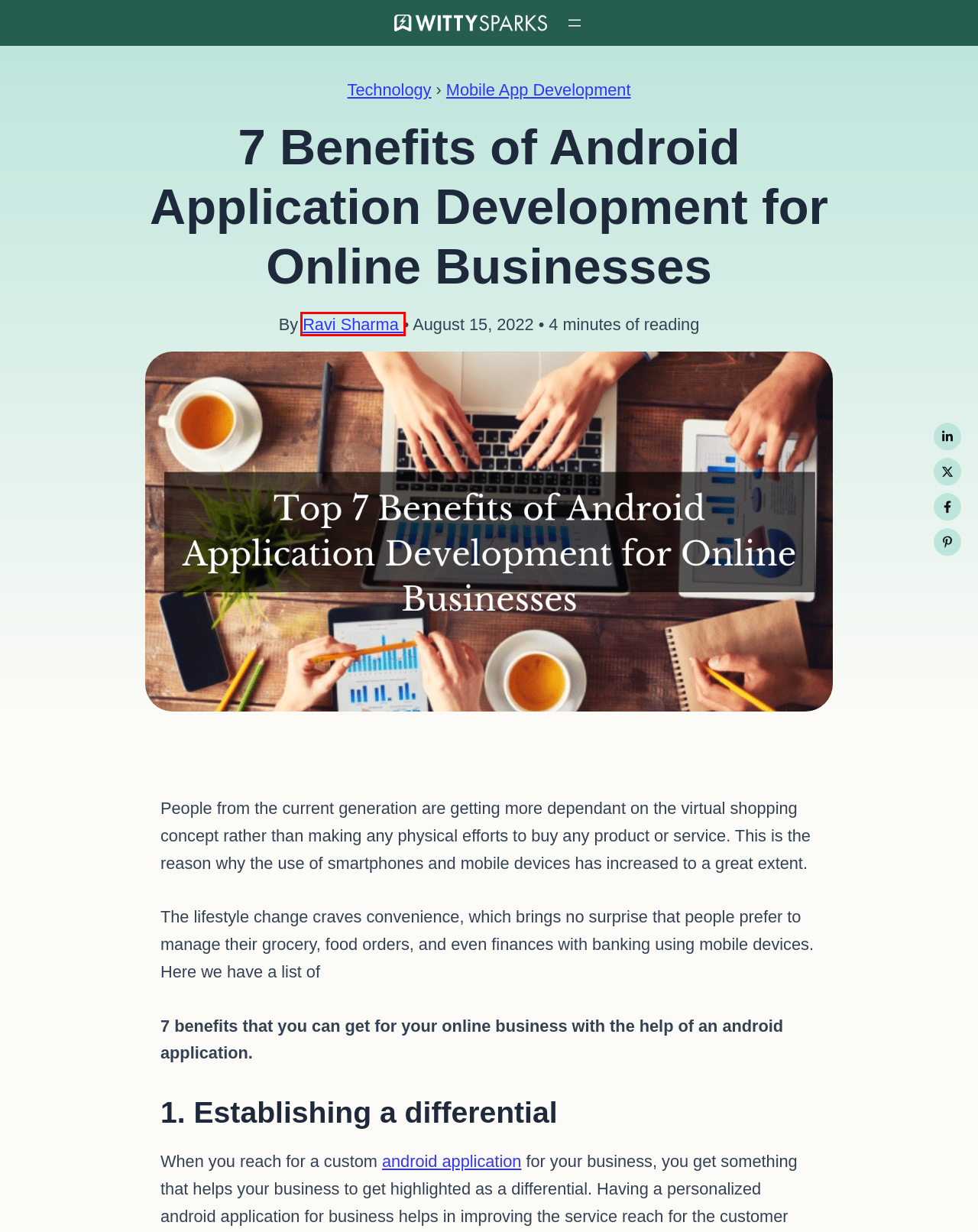Given a webpage screenshot with a UI element marked by a red bounding box, choose the description that best corresponds to the new webpage that will appear after clicking the element. The candidates are:
A. Mobile Automation Testing For Foldable & Dual-Screen Devices
B. WittySparks - Publishing Platform for Subject Matter Experts
C. Mobile App Development Blog Archives - WittySparks
D. Ravi Sharma, Author at WittySparks
E. Nishitha, Author at WittySparks
F. Technology Blog Archives - WittySparks
G. Joy Gomez, Author at WittySparks
H. How to Create A Mobile App for Your Business? Things to Know

D